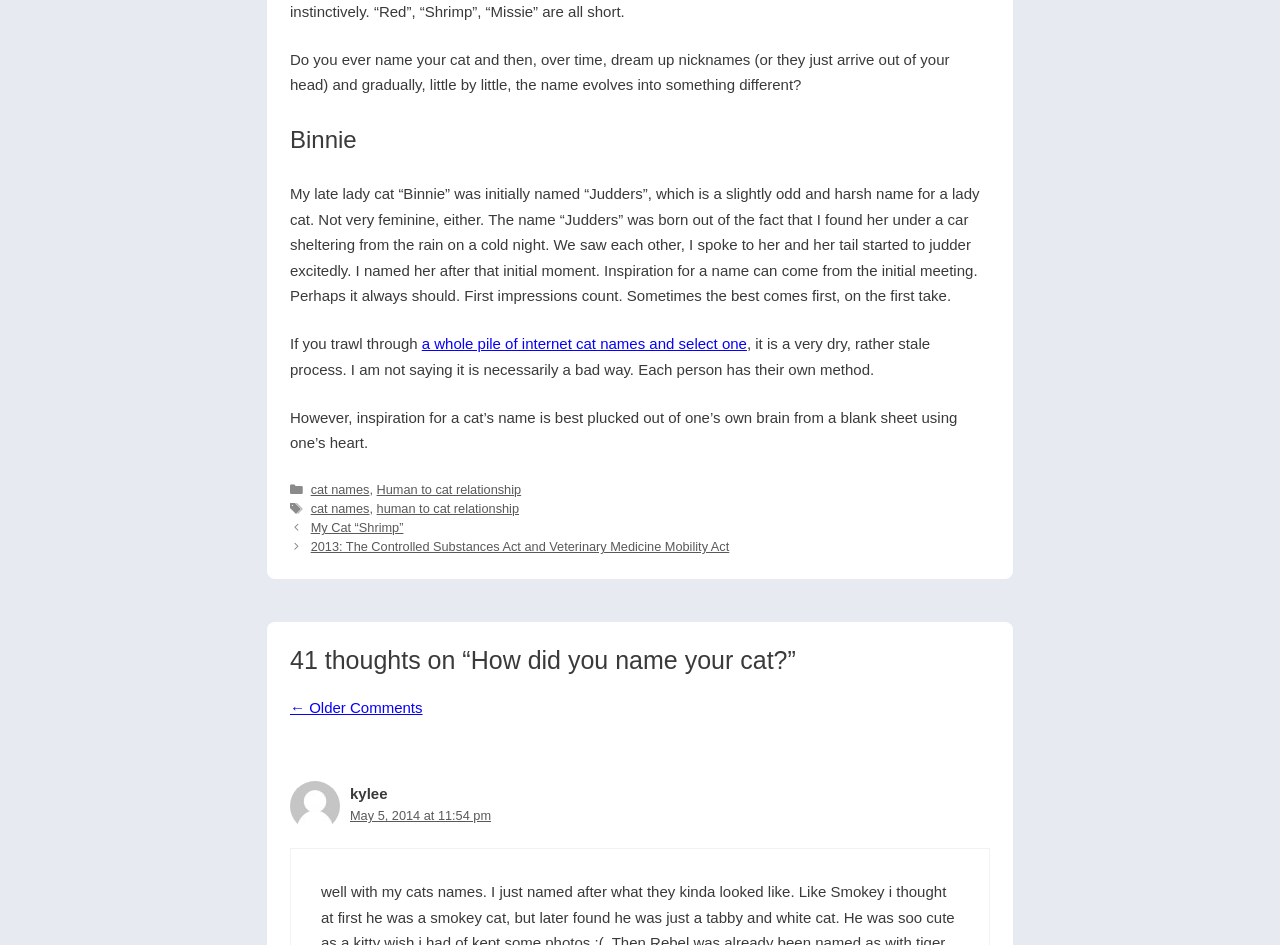Please provide the bounding box coordinate of the region that matches the element description: cat names. Coordinates should be in the format (top-left x, top-left y, bottom-right x, bottom-right y) and all values should be between 0 and 1.

[0.243, 0.53, 0.289, 0.546]